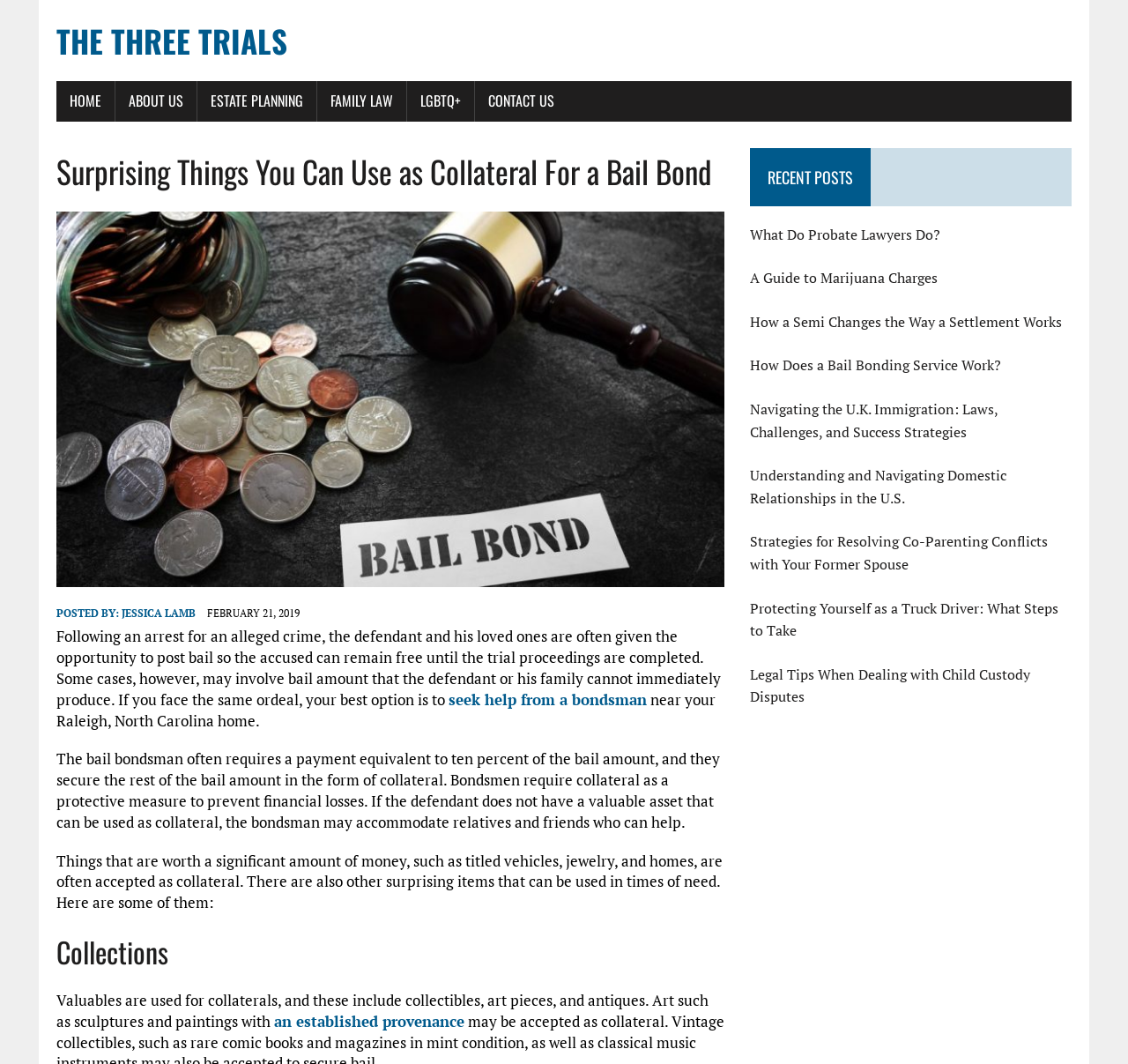Determine the coordinates of the bounding box that should be clicked to complete the instruction: "Click the 'HOME' link". The coordinates should be represented by four float numbers between 0 and 1: [left, top, right, bottom].

[0.05, 0.076, 0.102, 0.114]